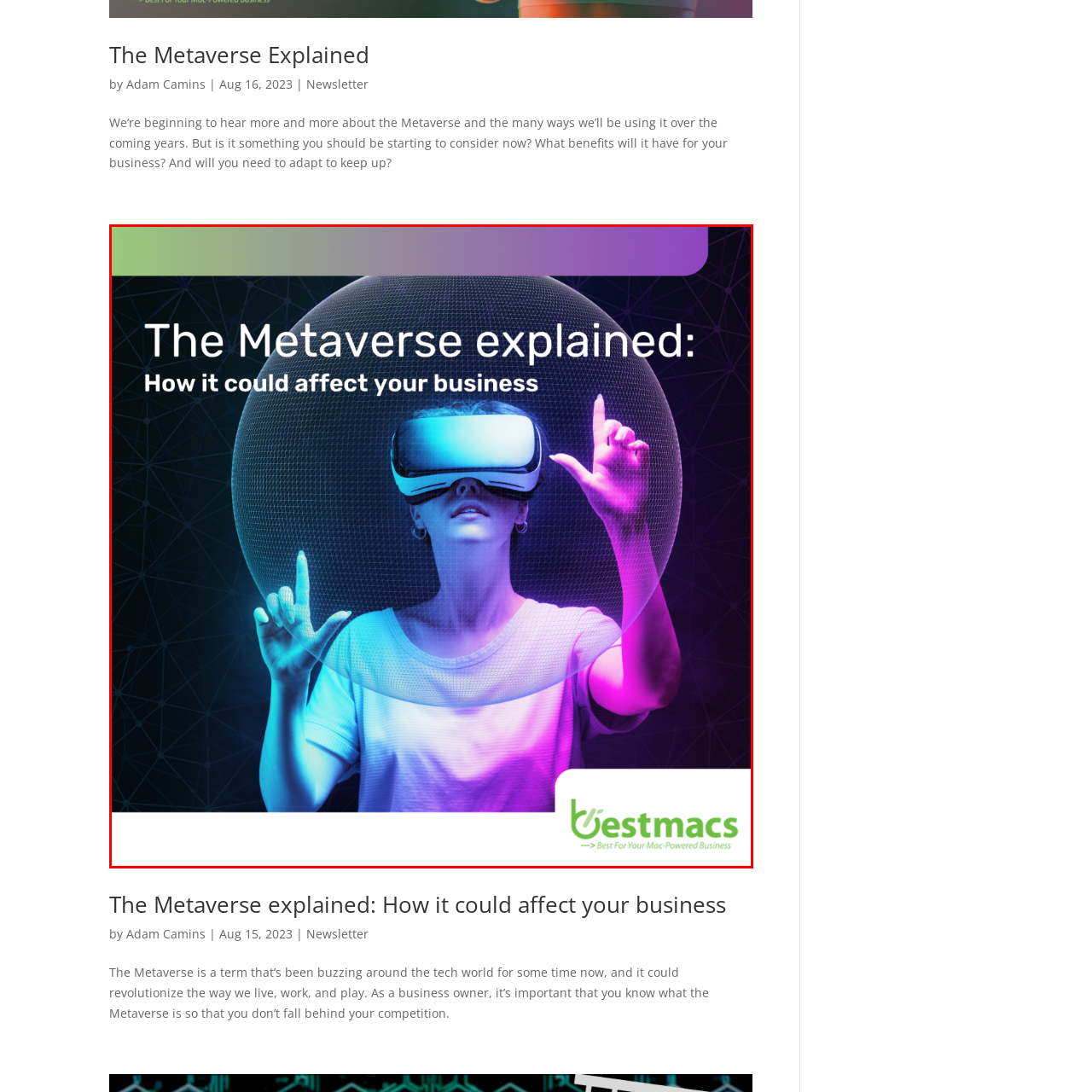What is the background design of the image?
Direct your attention to the image inside the red bounding box and provide a detailed explanation in your answer.

The background of the image features a futuristic, grid-like design, which enhances the theme of advanced technology. This design suggests a modern and innovative atmosphere, fitting for a topic like the Metaverse.